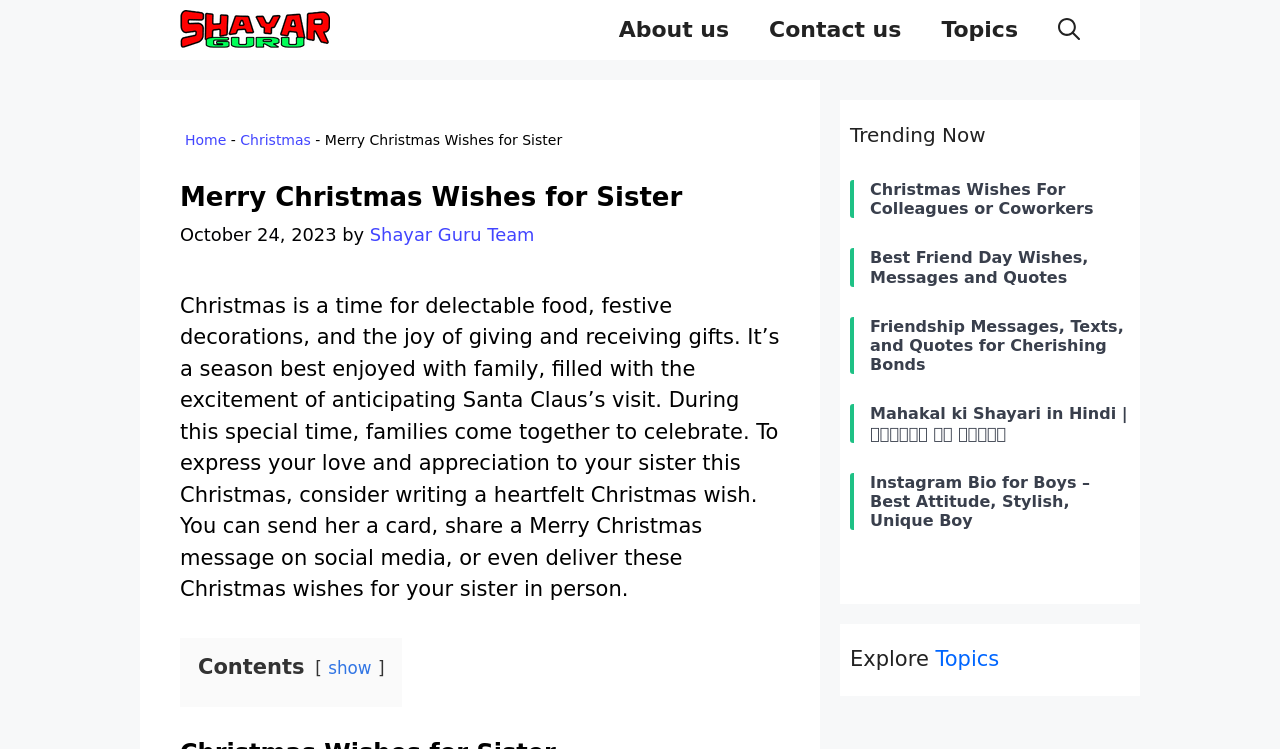What is the date this article was published?
Look at the image and construct a detailed response to the question.

I found the publication date by looking at the section that describes the article's metadata, where it says 'October 24, 2023'.